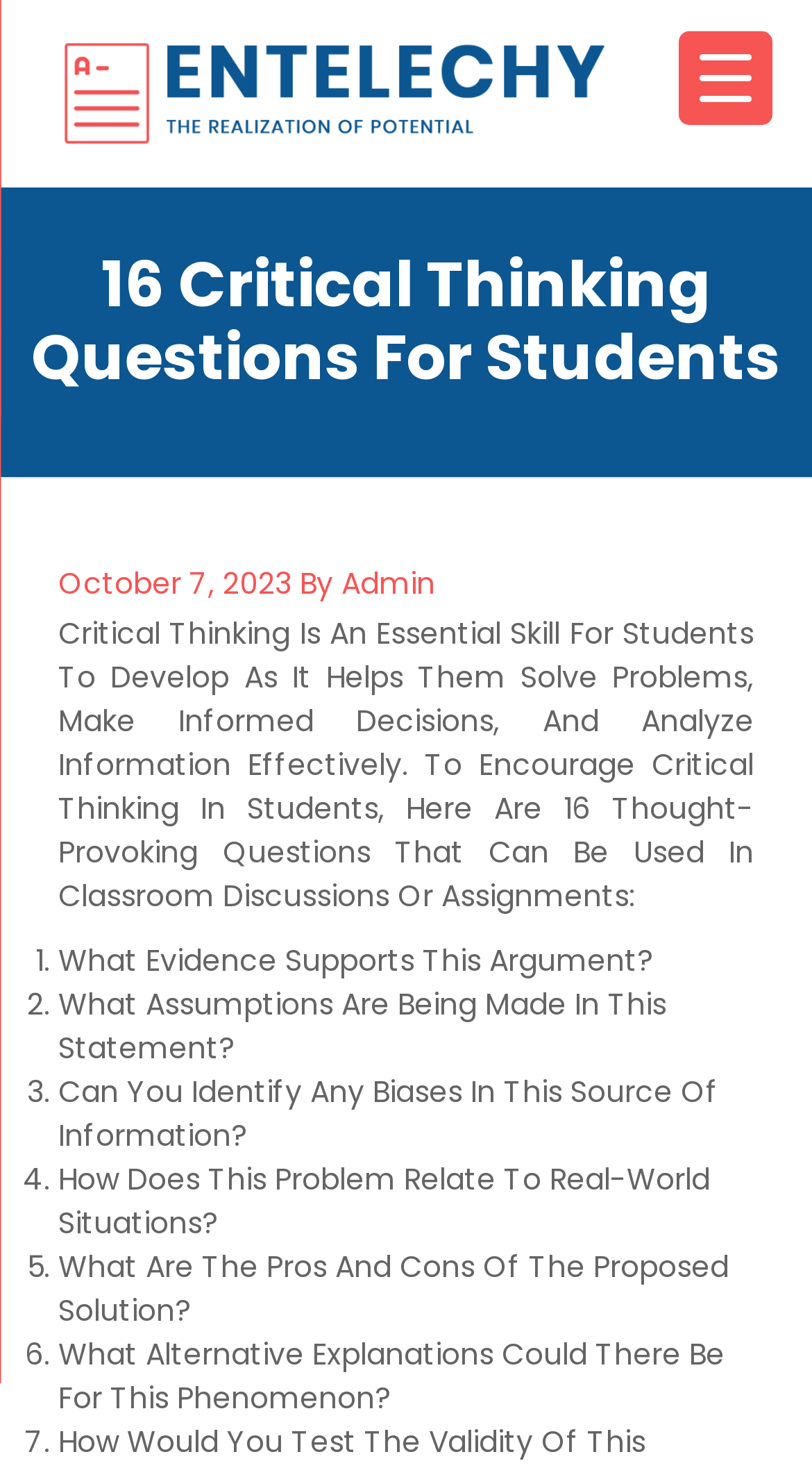Specify the bounding box coordinates (top-left x, top-left y, bottom-right x, bottom-right y) of the UI element in the screenshot that matches this description: October 7, 2023

[0.072, 0.383, 0.359, 0.412]